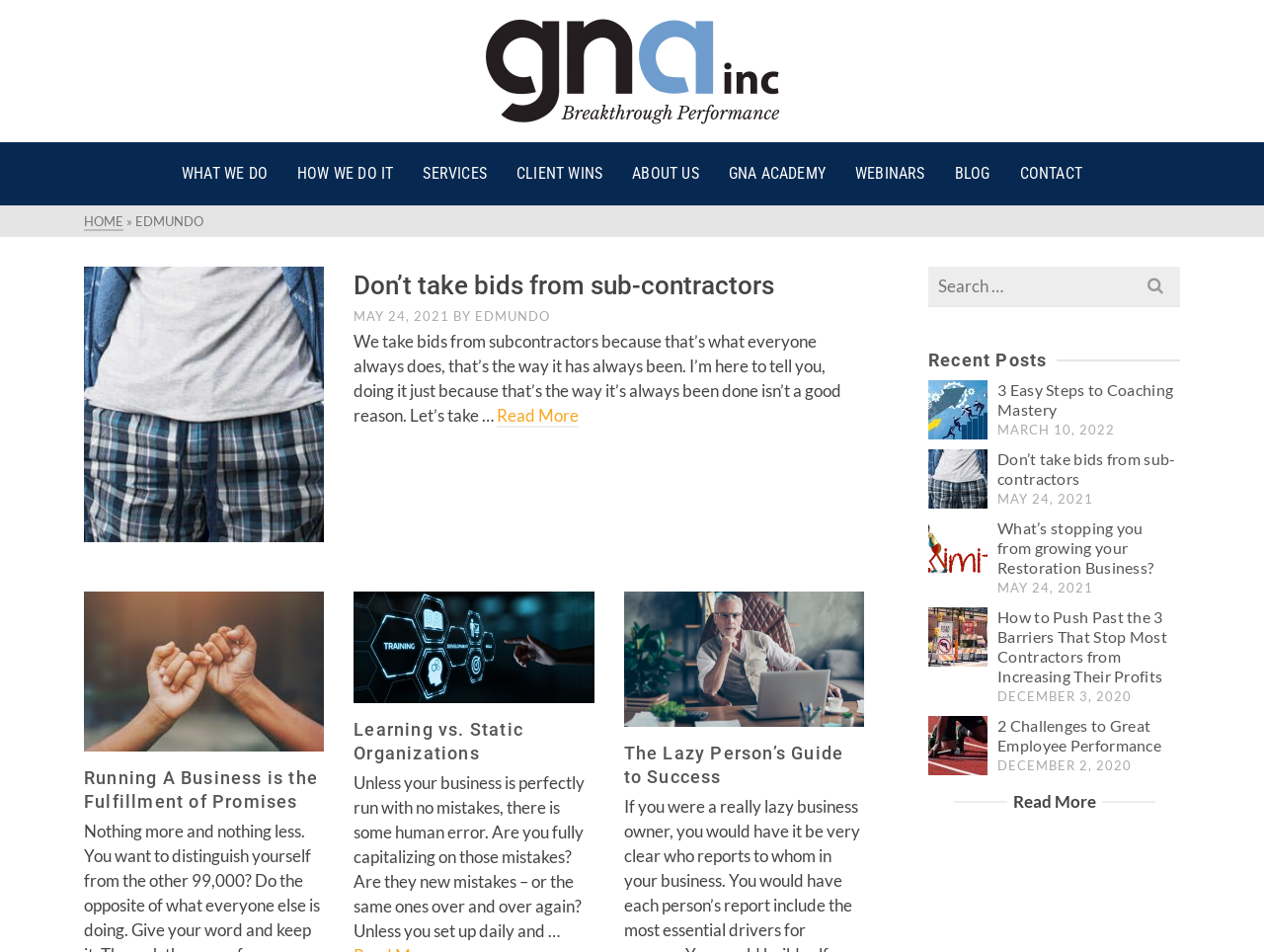Identify the coordinates of the bounding box for the element that must be clicked to accomplish the instruction: "Click on 'Artistic Practice'".

None